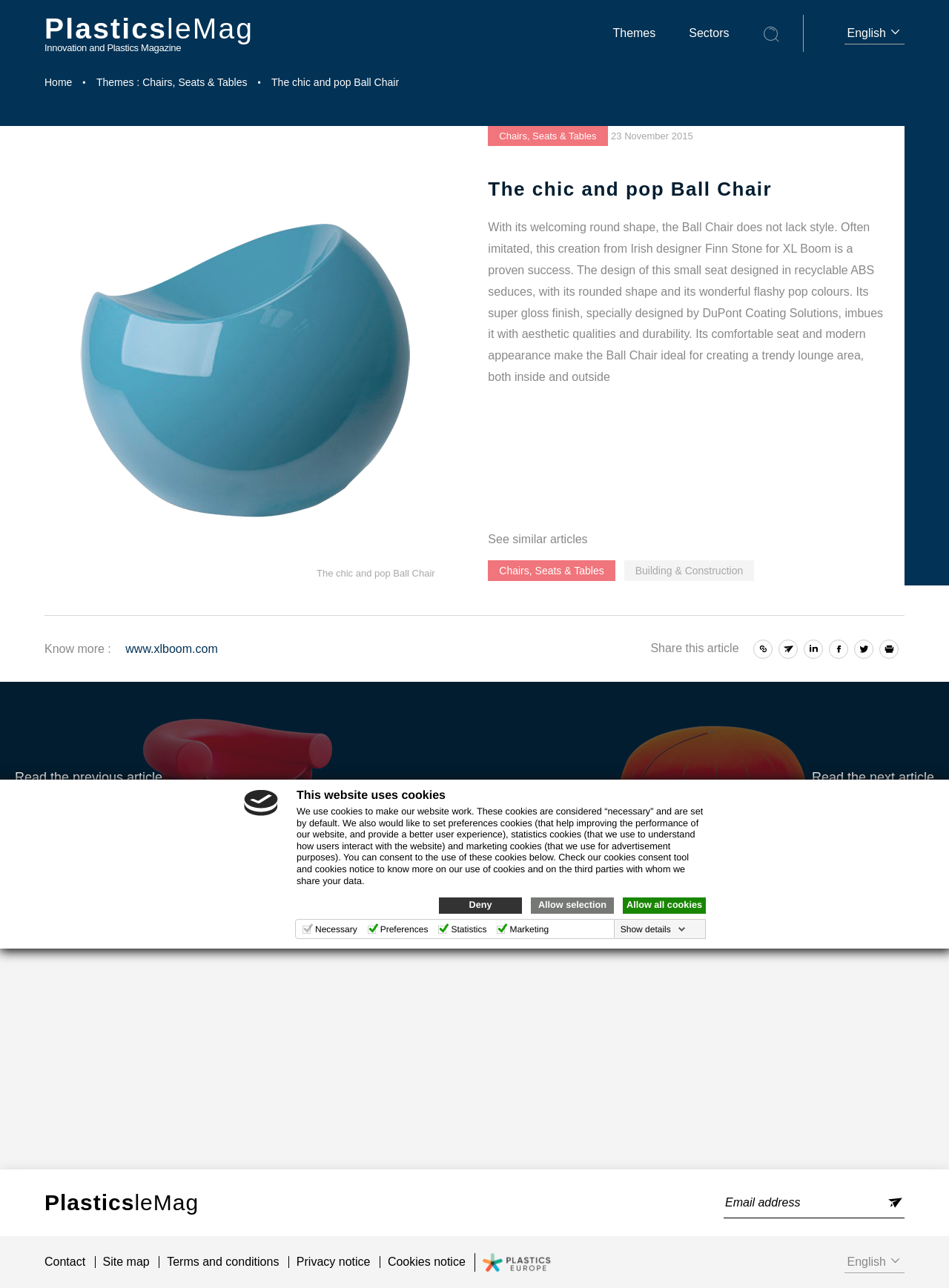What is the purpose of the cookies used on this website?
Provide a one-word or short-phrase answer based on the image.

Necessary, preferences, statistics, and marketing